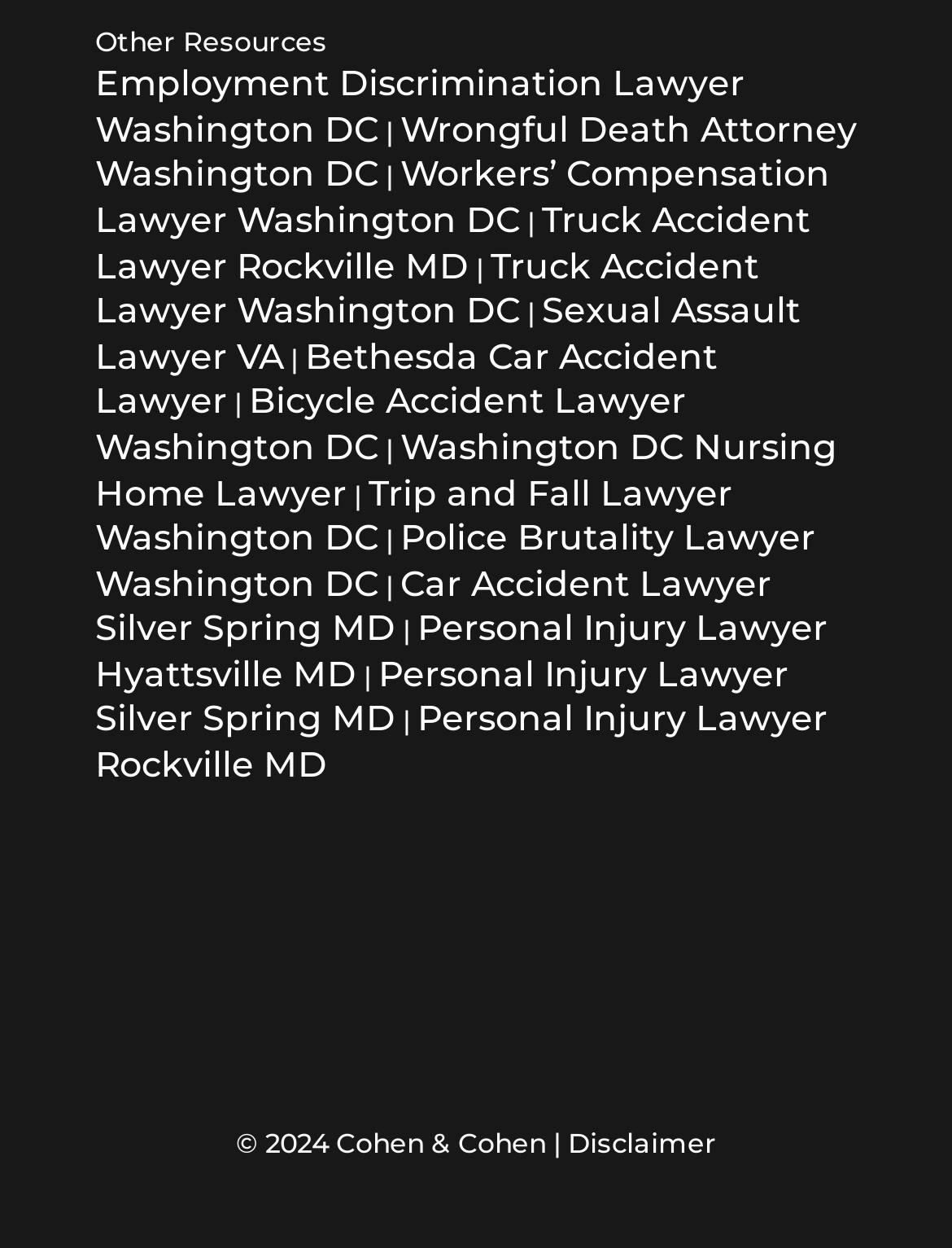Find the bounding box coordinates of the clickable area that will achieve the following instruction: "Check Disclaimer".

[0.588, 0.903, 0.753, 0.93]